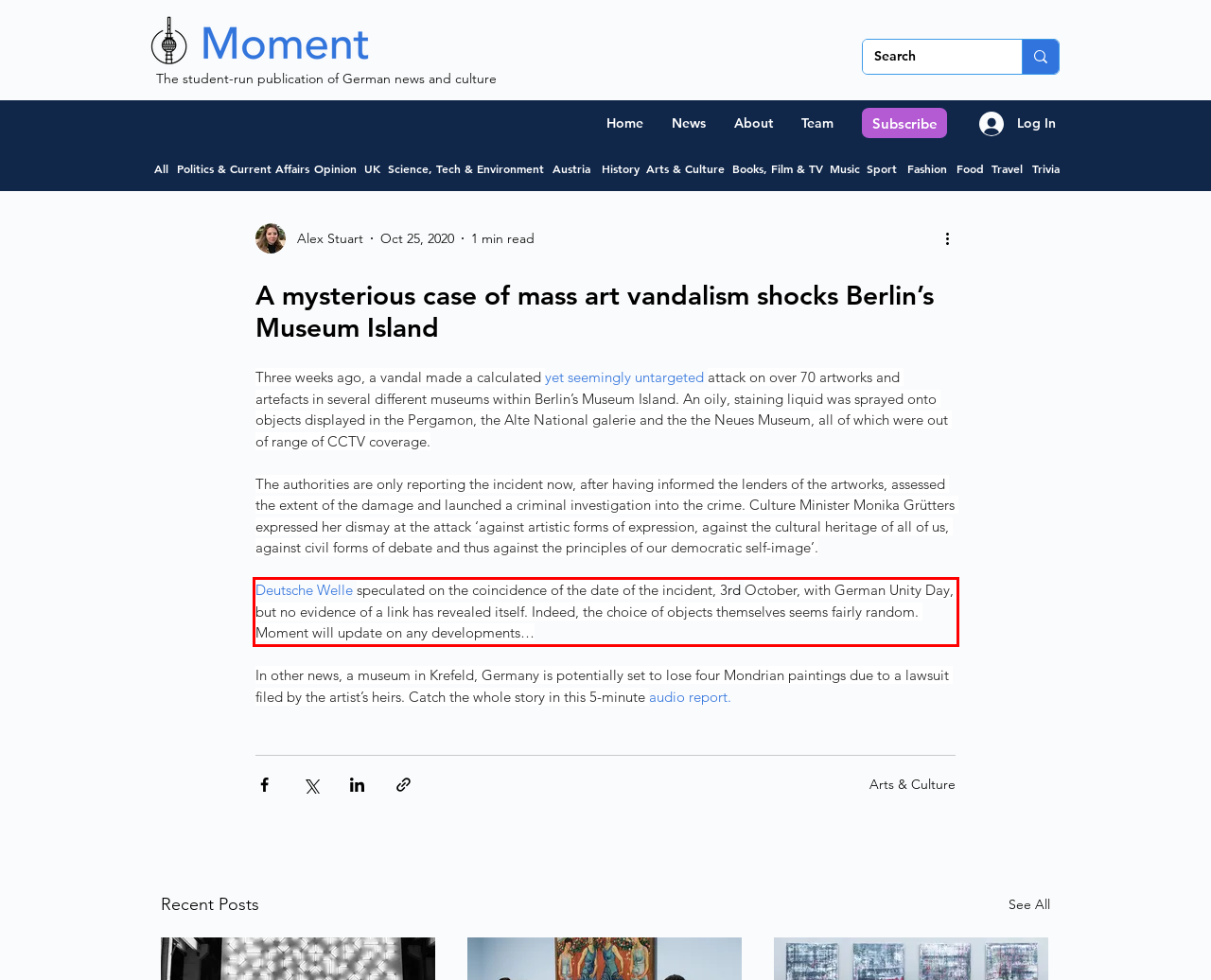You have a screenshot with a red rectangle around a UI element. Recognize and extract the text within this red bounding box using OCR.

Deutsche Welle speculated on the coincidence of the date of the incident, 3rd October, with German Unity Day, but no evidence of a link has revealed itself. Indeed, the choice of objects themselves seems fairly random. Moment will update on any developments…